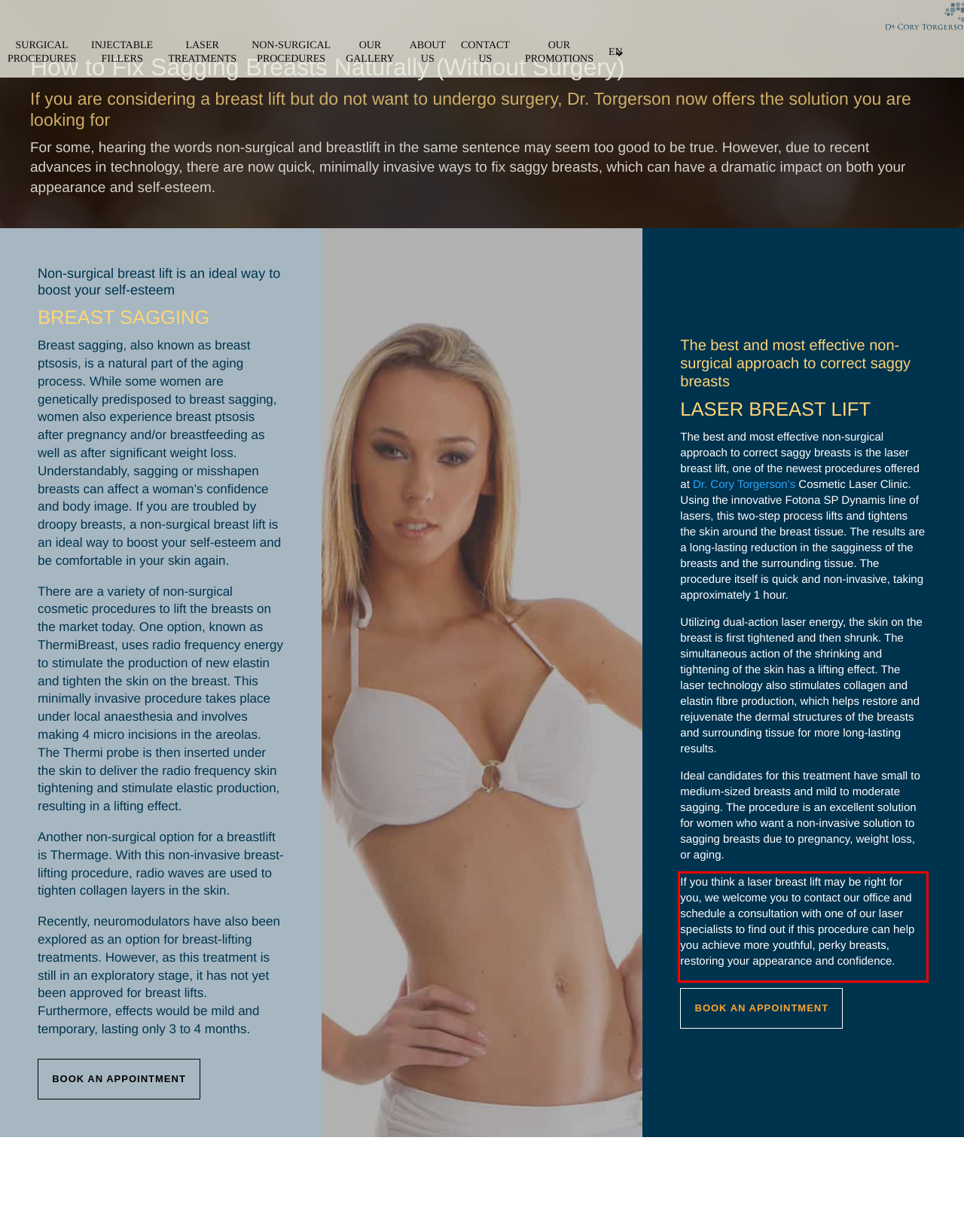You are looking at a screenshot of a webpage with a red rectangle bounding box. Use OCR to identify and extract the text content found inside this red bounding box.

If you think a laser breast lift may be right for you, we welcome you to contact our office and schedule a consultation with one of our laser specialists to find out if this procedure can help you achieve more youthful, perky breasts, restoring your appearance and confidence.